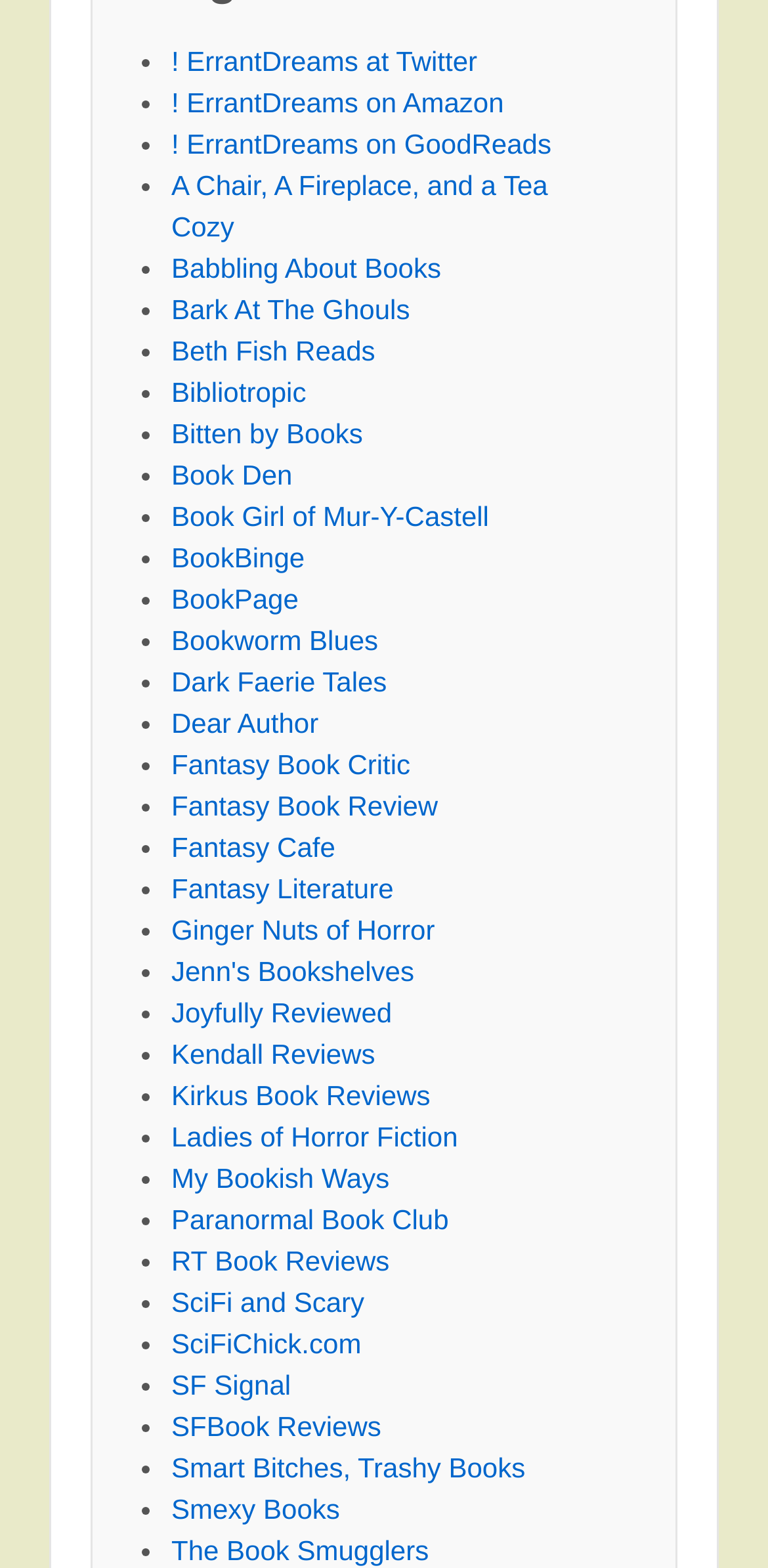Given the description: "Bark At The Ghouls", determine the bounding box coordinates of the UI element. The coordinates should be formatted as four float numbers between 0 and 1, [left, top, right, bottom].

[0.223, 0.187, 0.534, 0.207]